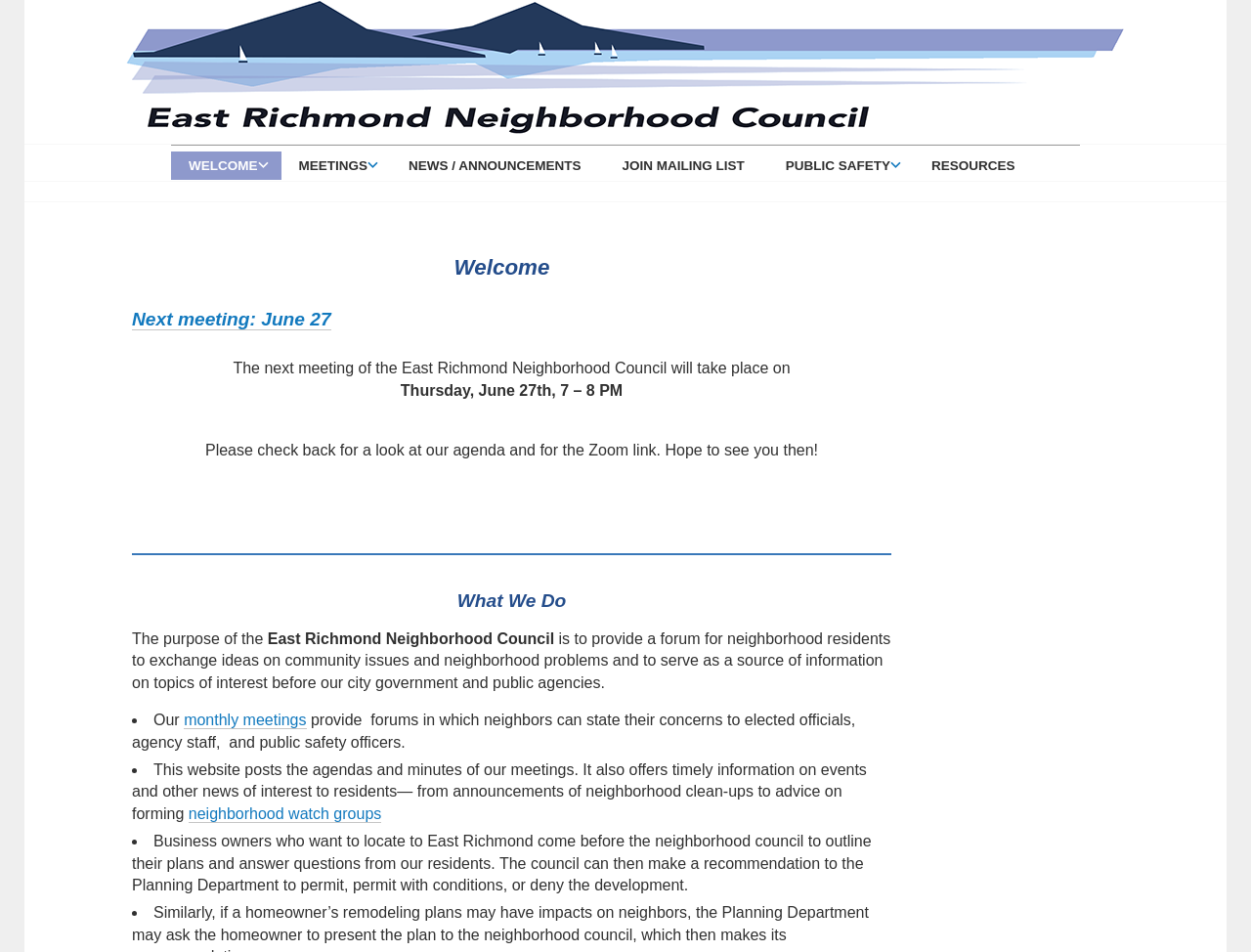Describe all visible elements and their arrangement on the webpage.

The webpage is about the East Richmond Neighborhood Council. At the top, there is a large image of the council's masthead, spanning almost the entire width of the page. Below the image, there is a horizontal navigation menu with six links: "EAST RICHMOND NEIGHBORHOOD COUNCIL", "WELCOME", "MEETINGS", "NEWS / ANNOUNCEMENTS", "JOIN MAILING LIST", and "PUBLIC SAFETY" and "RESOURCES".

The main content of the page is divided into two sections. The first section, titled "Welcome", contains information about the council's next meeting, scheduled for June 27. There is a heading "Next meeting: June 27" followed by a brief description of the meeting and a link to access the agenda and Zoom link.

The second section, titled "What We Do", describes the purpose and activities of the East Richmond Neighborhood Council. It explains that the council provides a forum for residents to discuss community issues and serves as a source of information on topics of interest to the city government and public agencies. There are three bullet points that outline the council's activities, including holding monthly meetings, posting agendas and minutes on the website, and providing information on events and news of interest to residents. The section also mentions that business owners who want to locate to East Richmond come before the council to outline their plans and answer questions from residents.